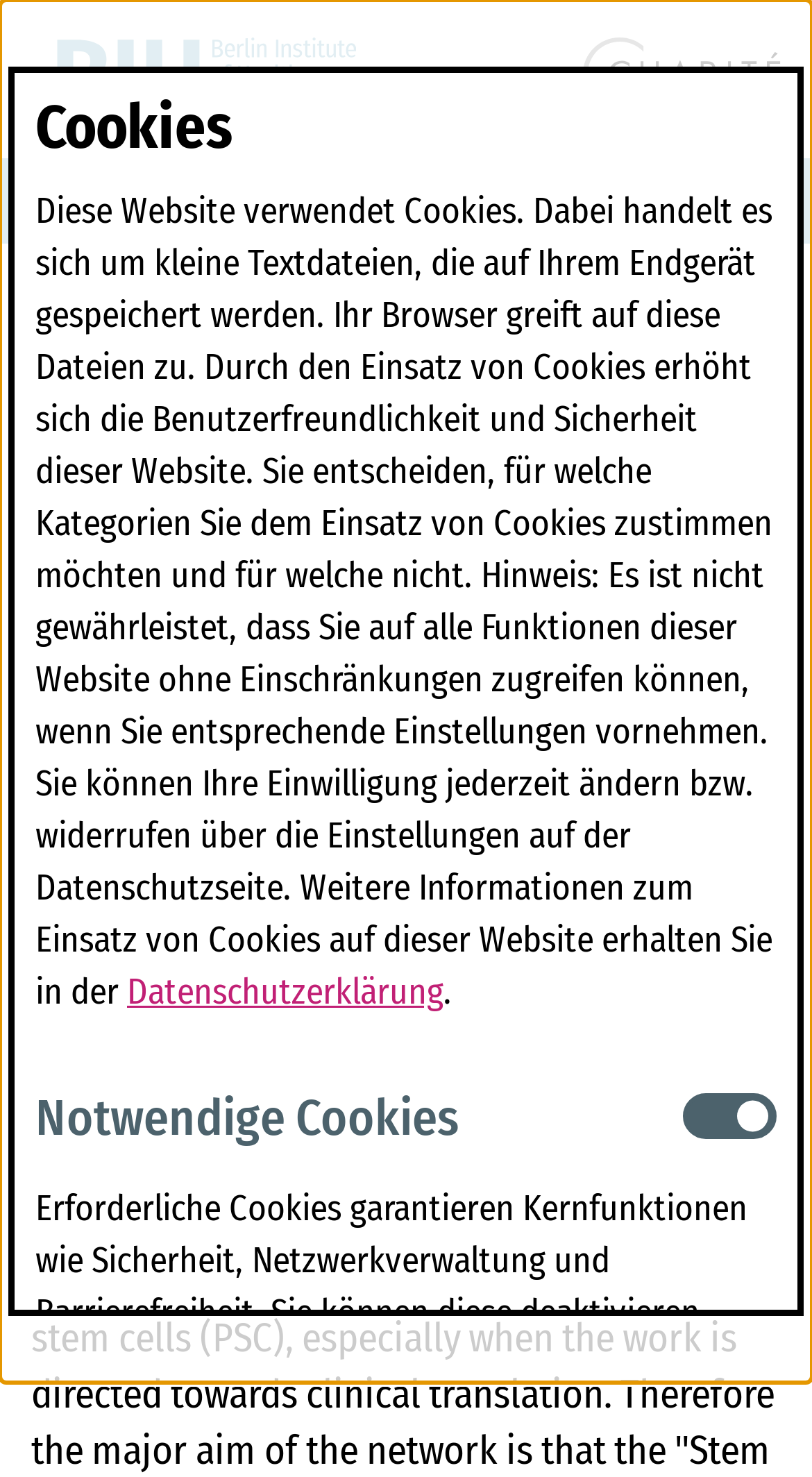What is the current page about? Based on the screenshot, please respond with a single word or phrase.

Stem Cell Cores